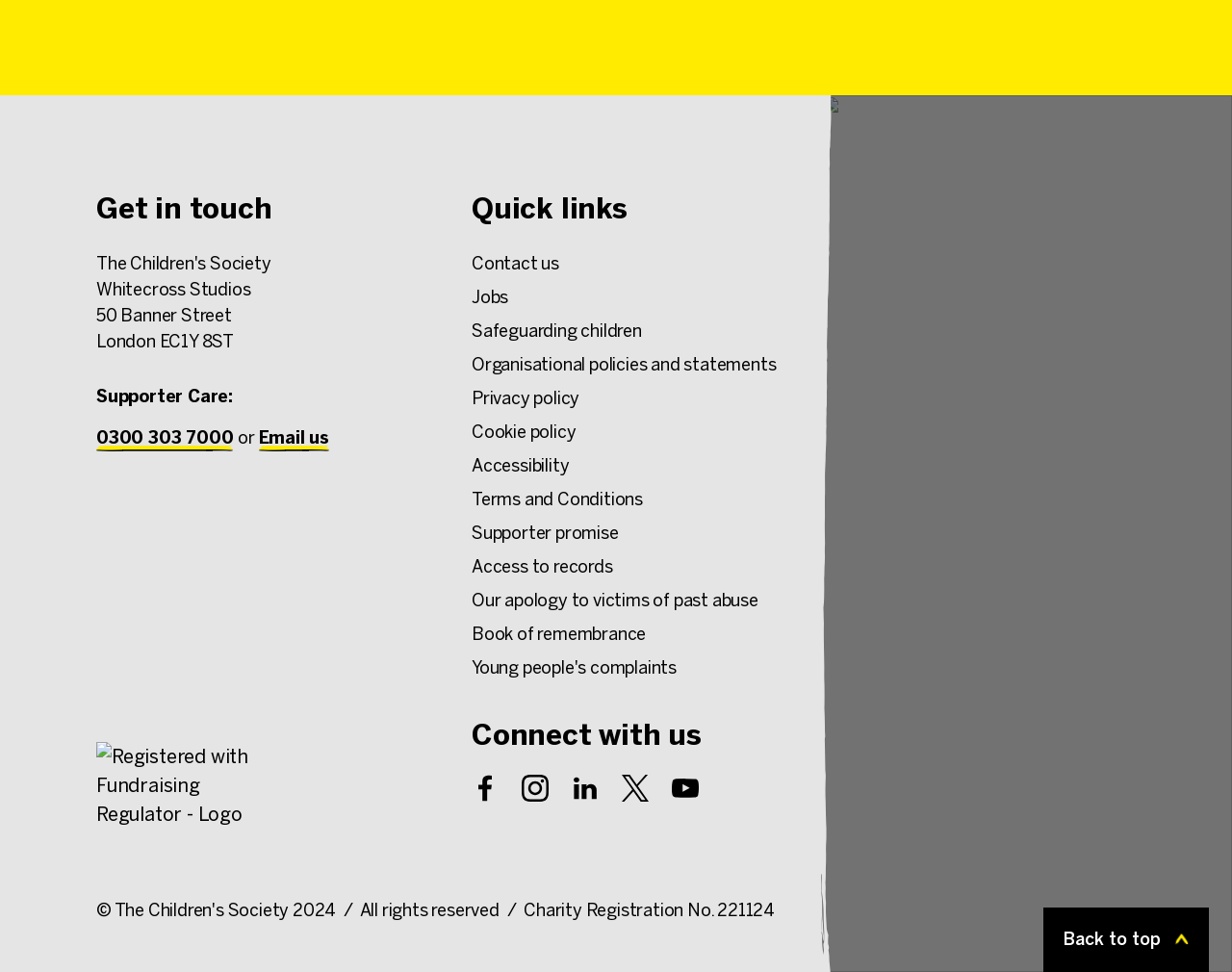How many social media platforms are listed under 'Connect with us'?
Look at the image and answer with only one word or phrase.

5